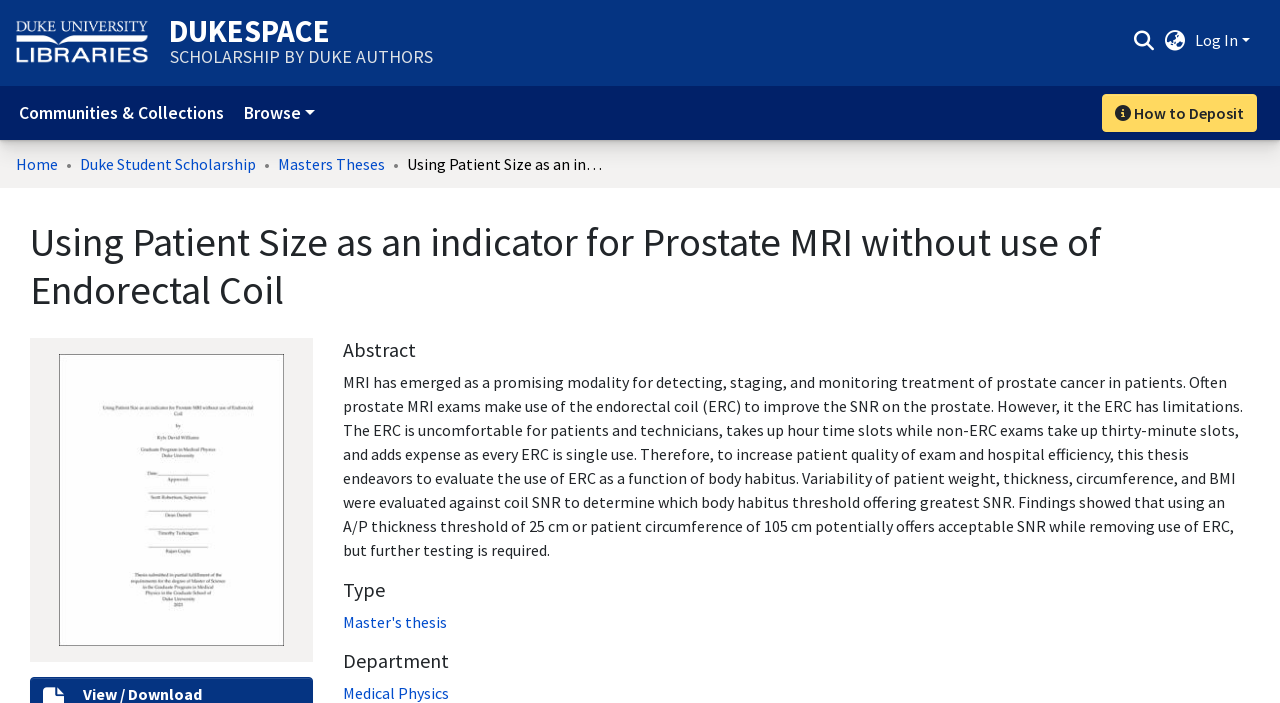Give a one-word or short phrase answer to this question: 
What is the limitation of the endorectal coil?

it is uncomfortable for patients and technicians